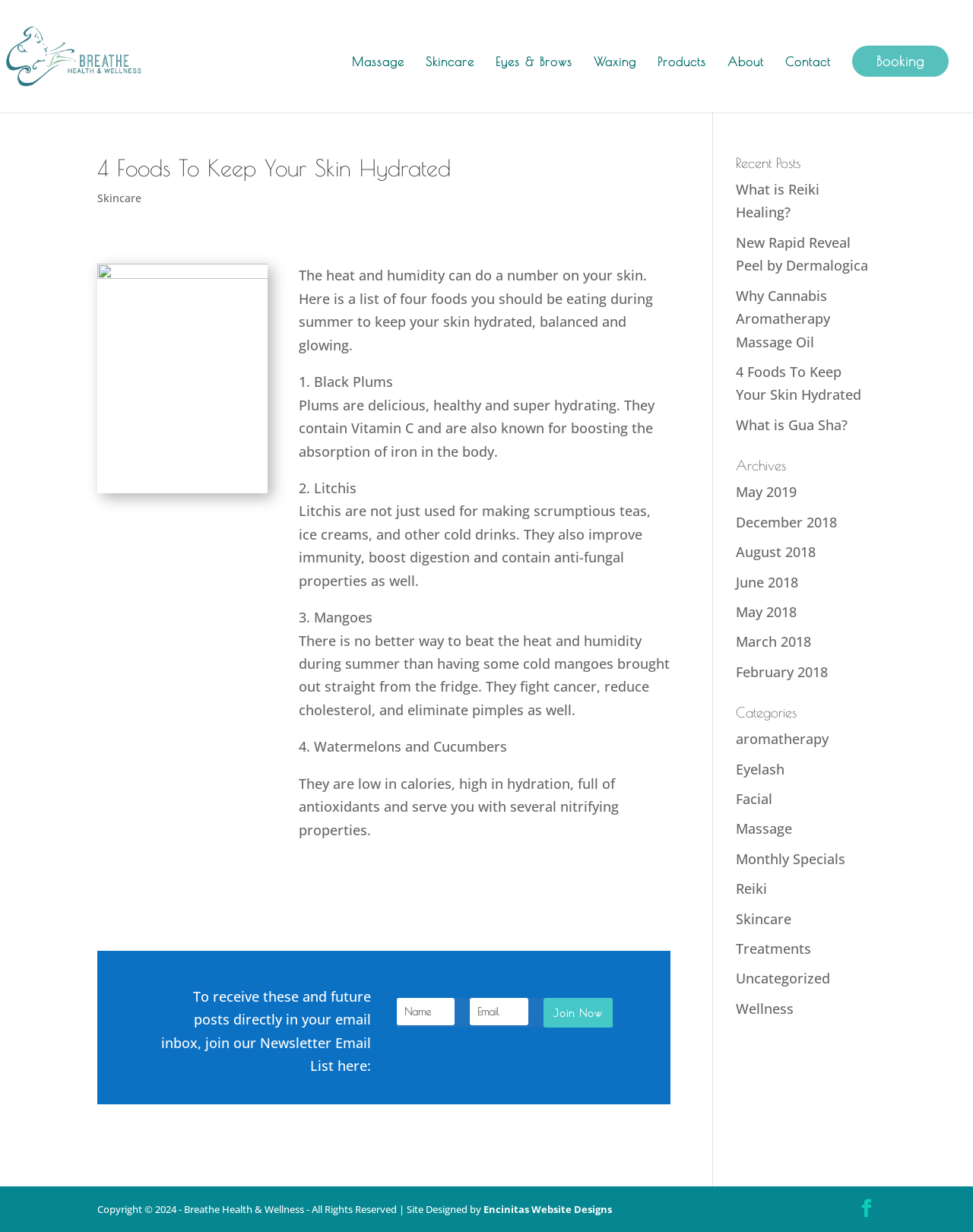What are the categories of posts on this website?
Please ensure your answer is as detailed and informative as possible.

I found the answer by looking at the right sidebar of the webpage, where a list of categories is displayed. The categories include aromatherapy, Eyelash, Facial, Massage, and several others.